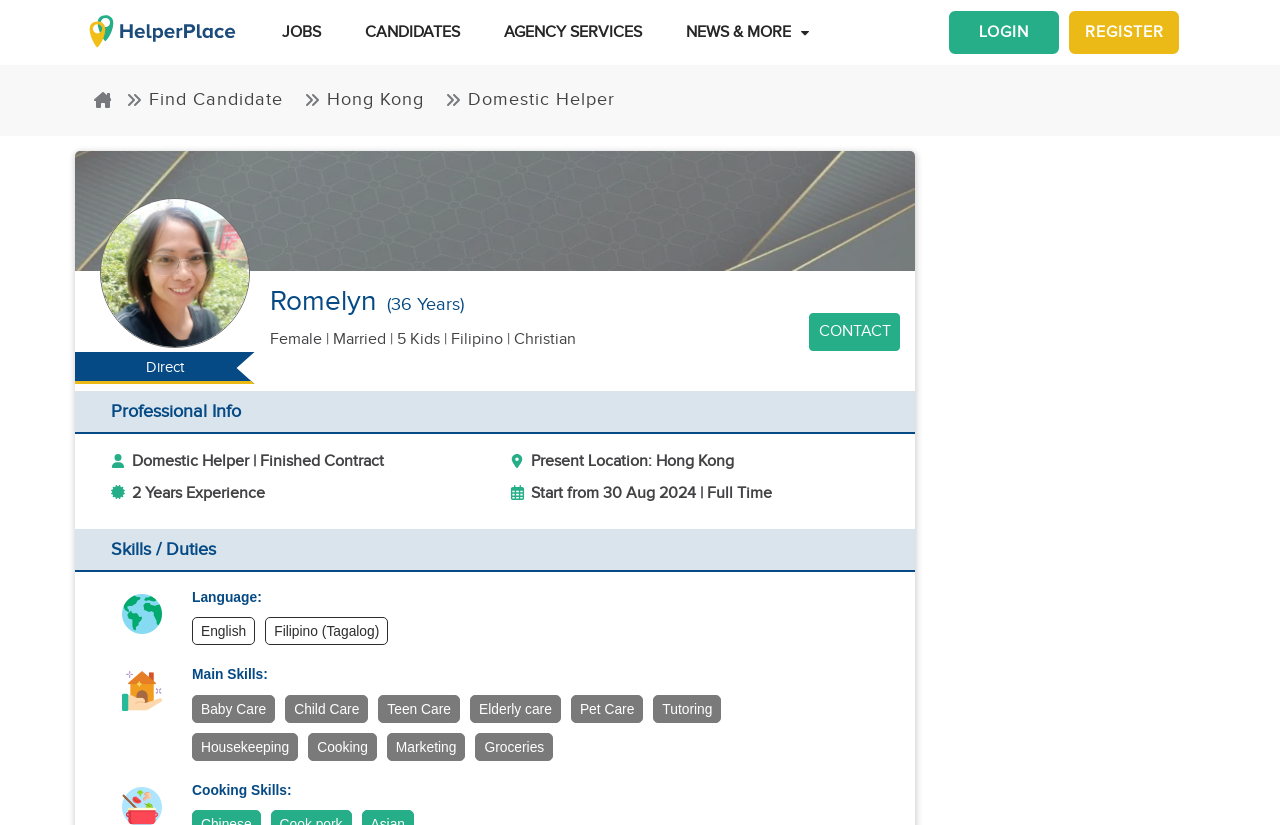Please look at the image and answer the question with a detailed explanation: What is the candidate's occupation?

The candidate's occupation is Domestic Helper, which is mentioned in the heading element with the text 'Domestic Helper | Finished Contract'.